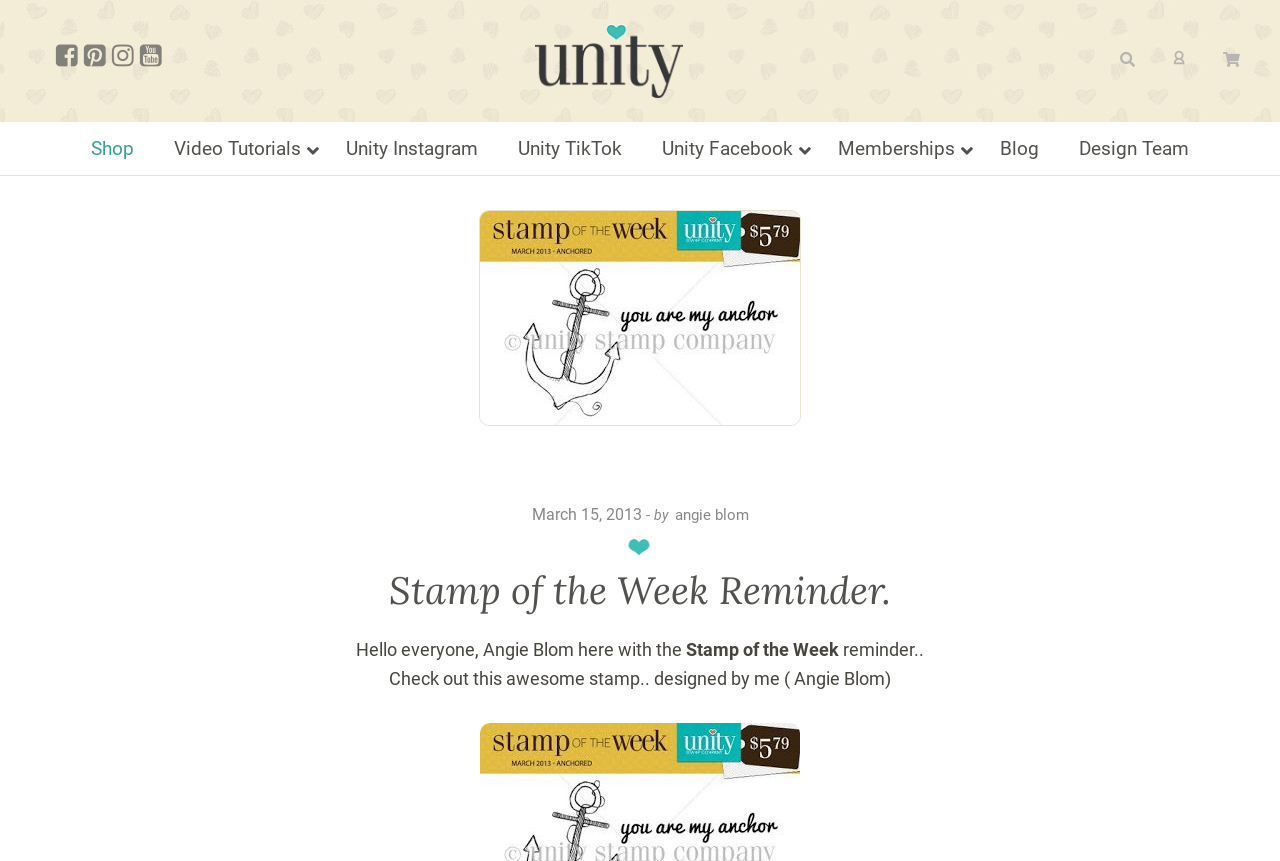Locate the bounding box coordinates of the area to click to fulfill this instruction: "Click on the Facebook link". The bounding box should be presented as four float numbers between 0 and 1, in the order [left, top, right, bottom].

[0.043, 0.058, 0.061, 0.082]